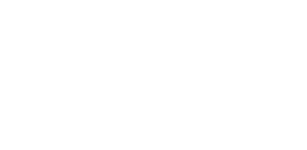Describe all the visual components present in the image.

The image features a picturesque representation of Egyptian tours, likely showcasing elements related to travel and exploration in Egypt. It can be associated with various tour offerings, including unique natural and cultural experiences such as bird watching in the Fayoum region or safaris across Egypt's diverse landscapes. This visual element complements a broader context of travel information, including itineraries and booking details for exciting adventures. The overall emphasis appears to be on inviting travelers to immerse themselves in Egypt's rich heritage and breathtaking environments through engaging and memorable tours.